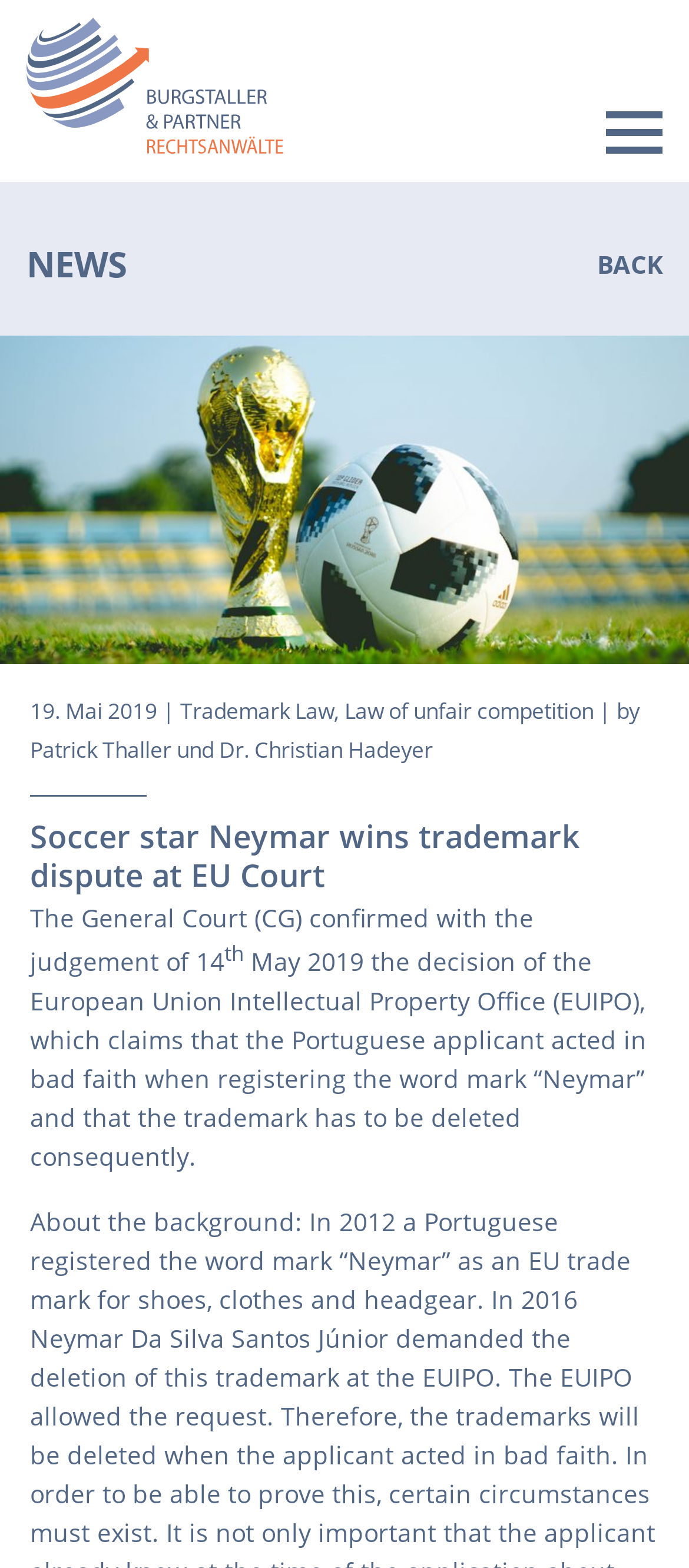Use one word or a short phrase to answer the question provided: 
What is the date of the news article?

19. Mai 2019